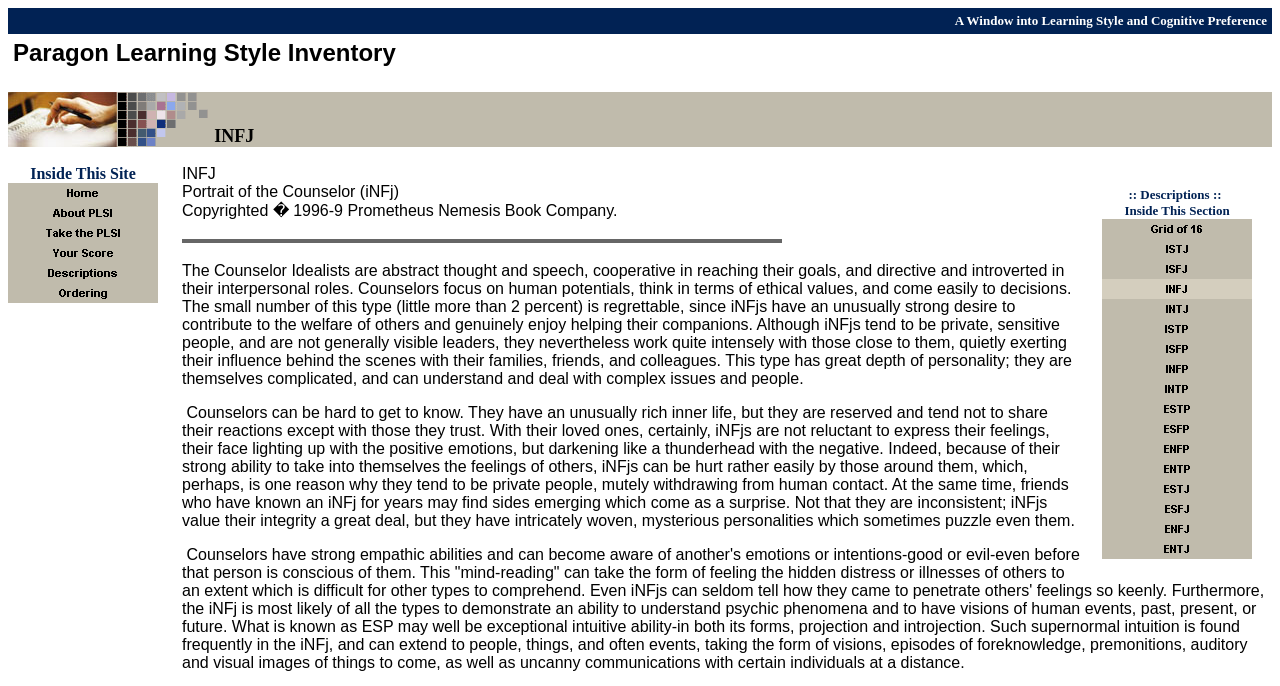Identify the bounding box coordinates for the element you need to click to achieve the following task: "Click the 'Grid of 16' link". Provide the bounding box coordinates as four float numbers between 0 and 1, in the form [left, top, right, bottom].

[0.861, 0.328, 0.978, 0.353]